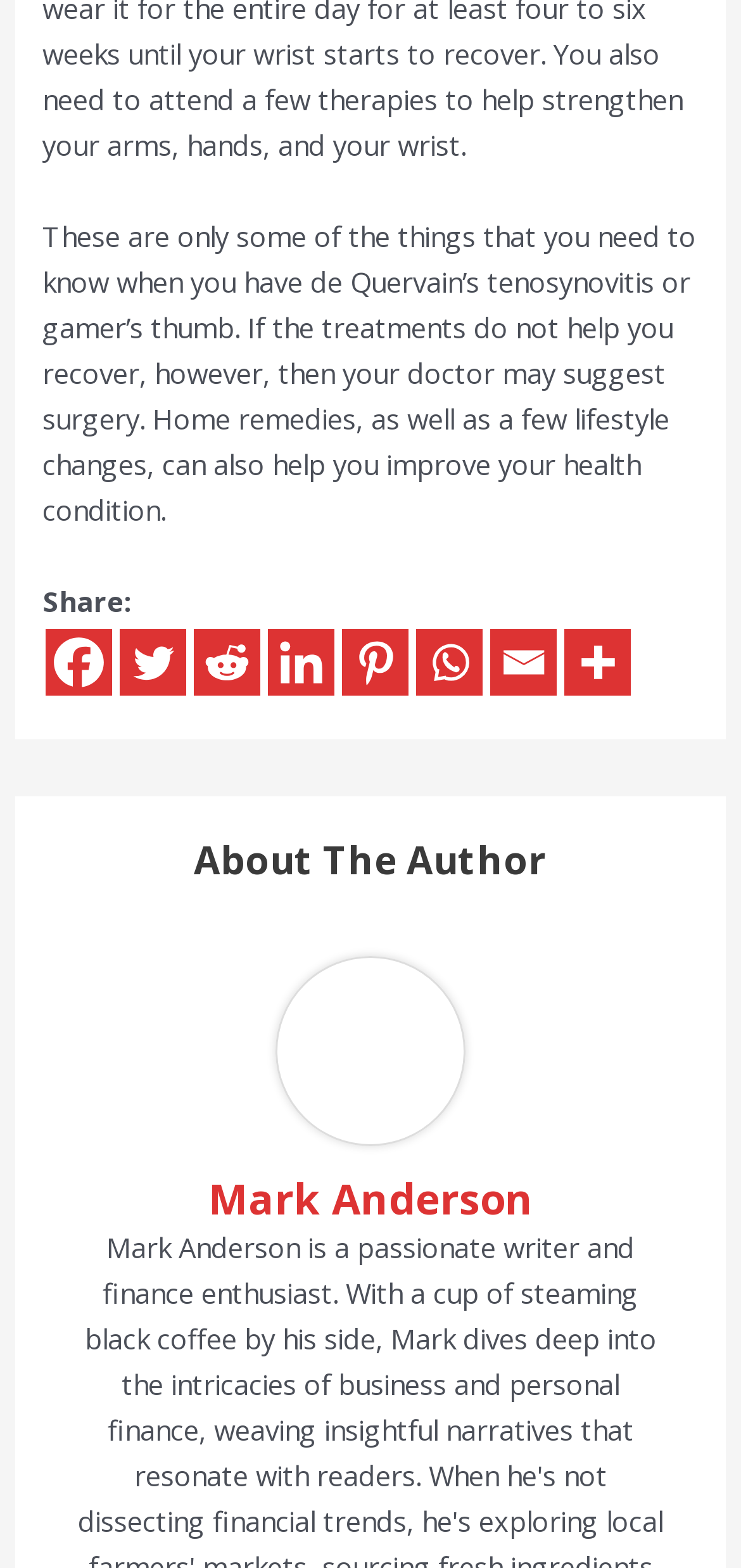Find the bounding box coordinates of the element I should click to carry out the following instruction: "Share on Facebook".

[0.063, 0.401, 0.152, 0.443]